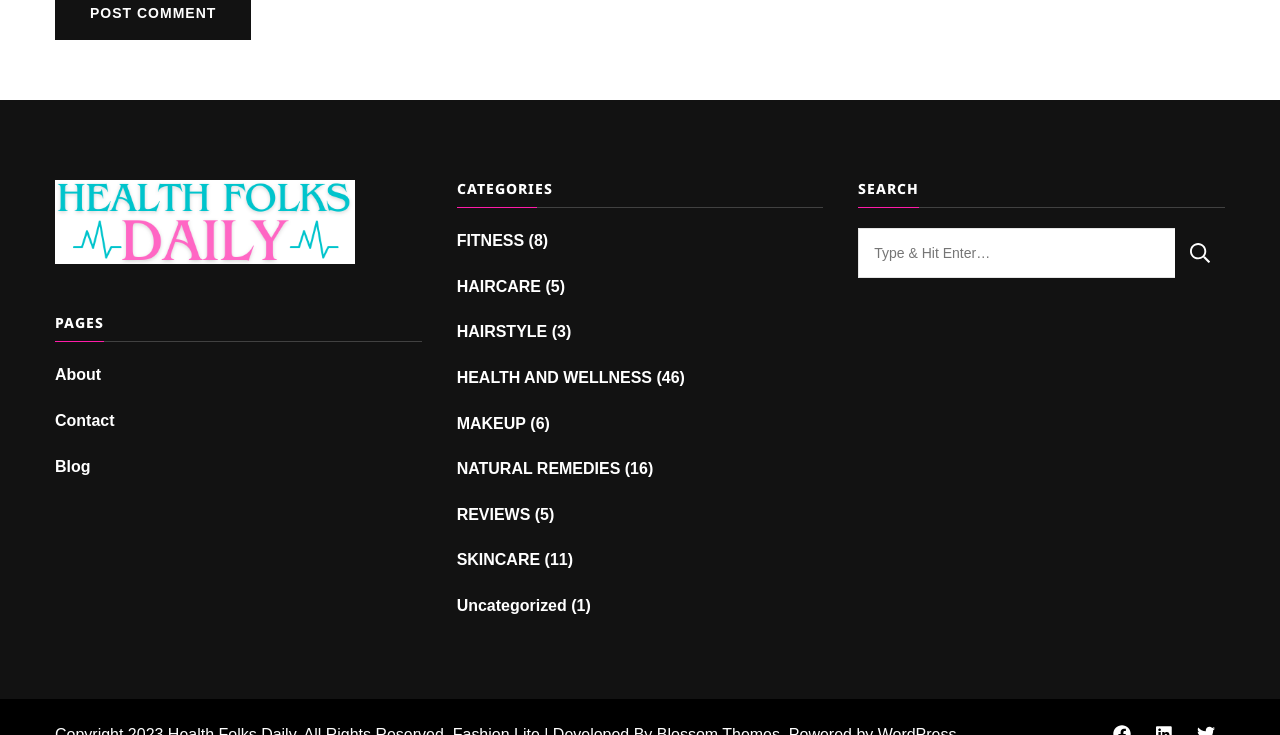Please locate the bounding box coordinates of the element that should be clicked to complete the given instruction: "Click the 'POST COMMENT' button".

[0.07, 0.006, 0.169, 0.028]